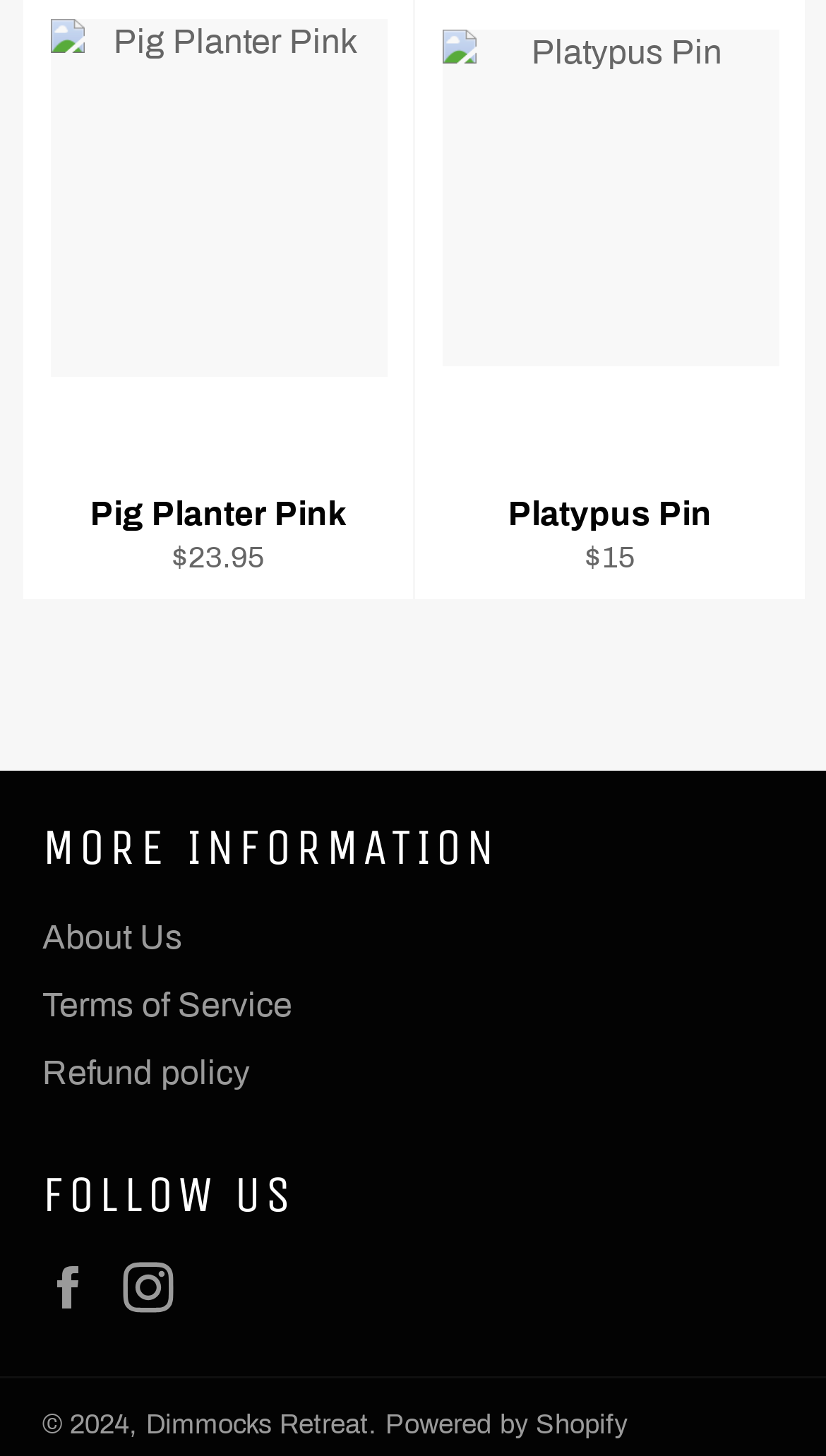Please examine the image and answer the question with a detailed explanation:
What is below the 'MORE INFORMATION' heading?

The 'MORE INFORMATION' heading is located at the top middle of the webpage, and below it are three links: 'About Us', 'Terms of Service', and 'Refund policy'.